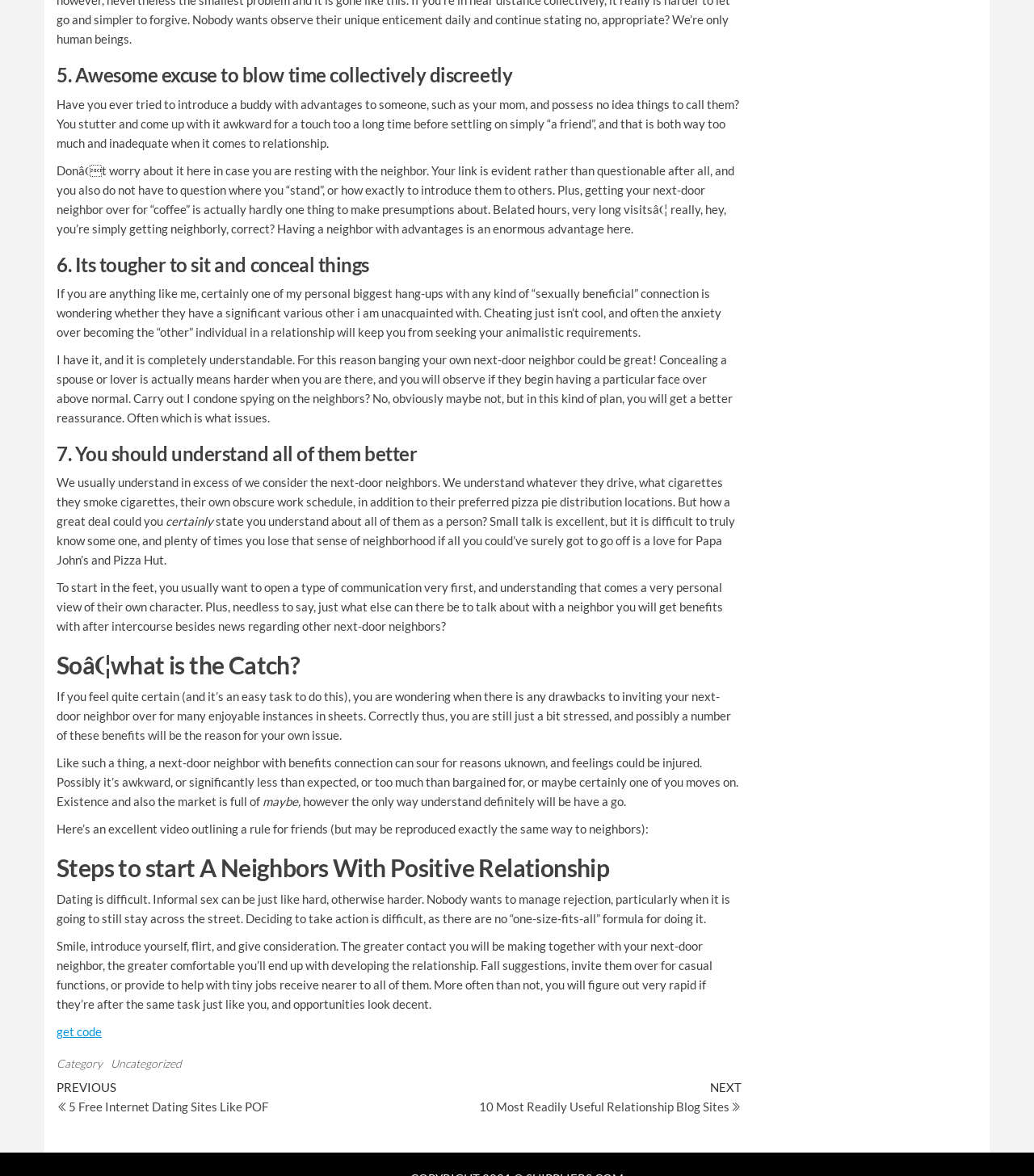Refer to the image and provide a thorough answer to this question:
What is the author's suggestion for getting to know a neighbor better?

The author suggests that to get to know a neighbor better, you should smile, introduce yourself, flirt, and make physical contact, which can help you build a connection with them and potentially lead to a 'neighbors with benefits' relationship.